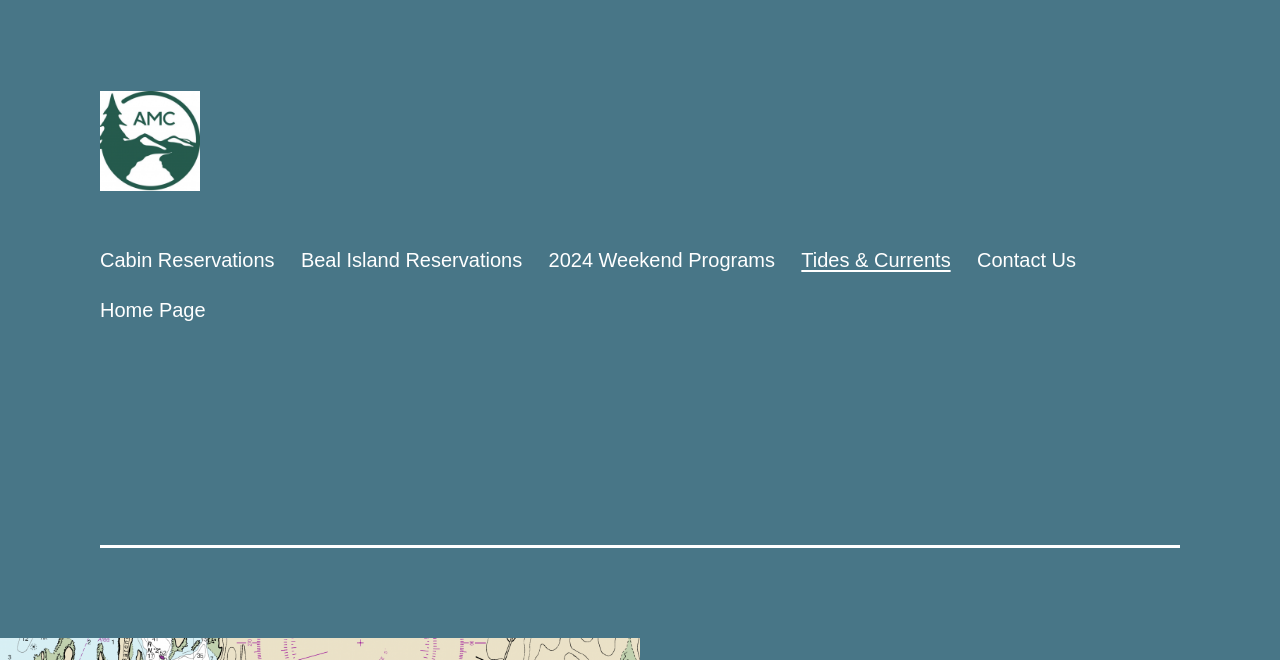Locate the UI element described as follows: "2024 Weekend Programs". Return the bounding box coordinates as four float numbers between 0 and 1 in the order [left, top, right, bottom].

[0.418, 0.358, 0.616, 0.432]